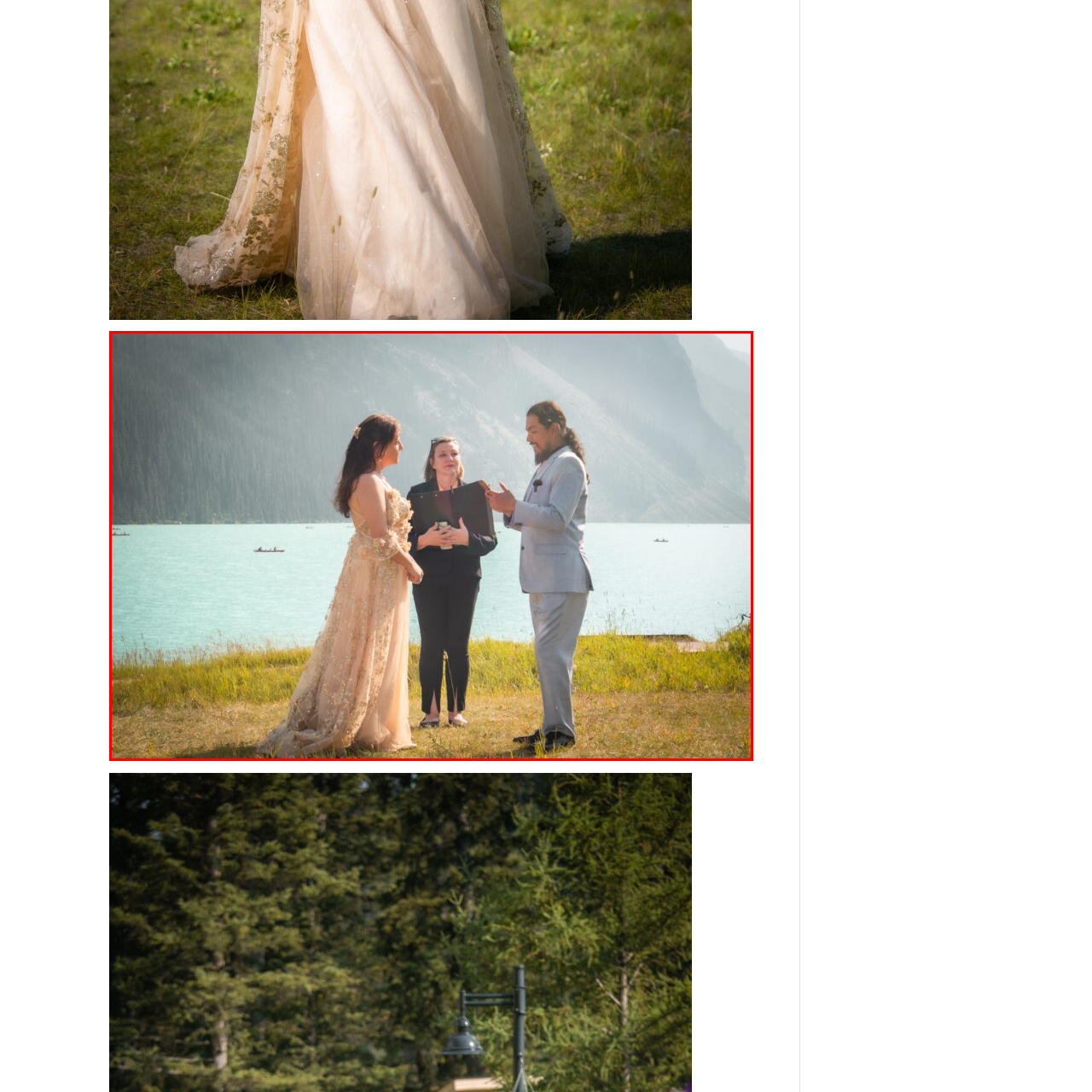Who is standing beside the couple?
Examine the content inside the red bounding box in the image and provide a thorough answer to the question based on that visual information.

The caption states that 'beside them stands a officiant, a woman dressed in professional attire, who holds a clipboard and addresses the couple with warmth and sincerity', indicating that the person standing beside the couple is the officiant.